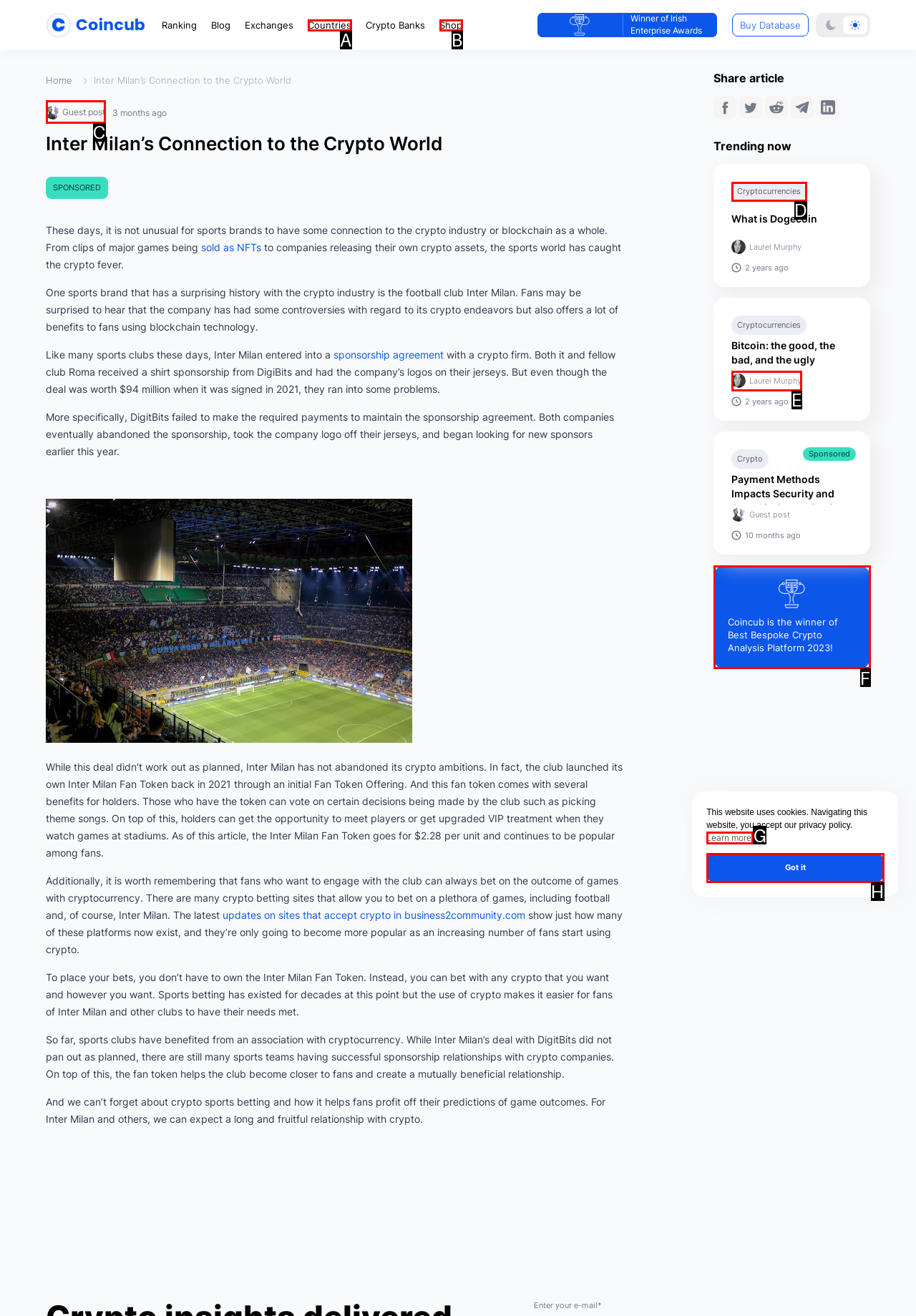From the given choices, identify the element that matches: Cryptocurrencies
Answer with the letter of the selected option.

D